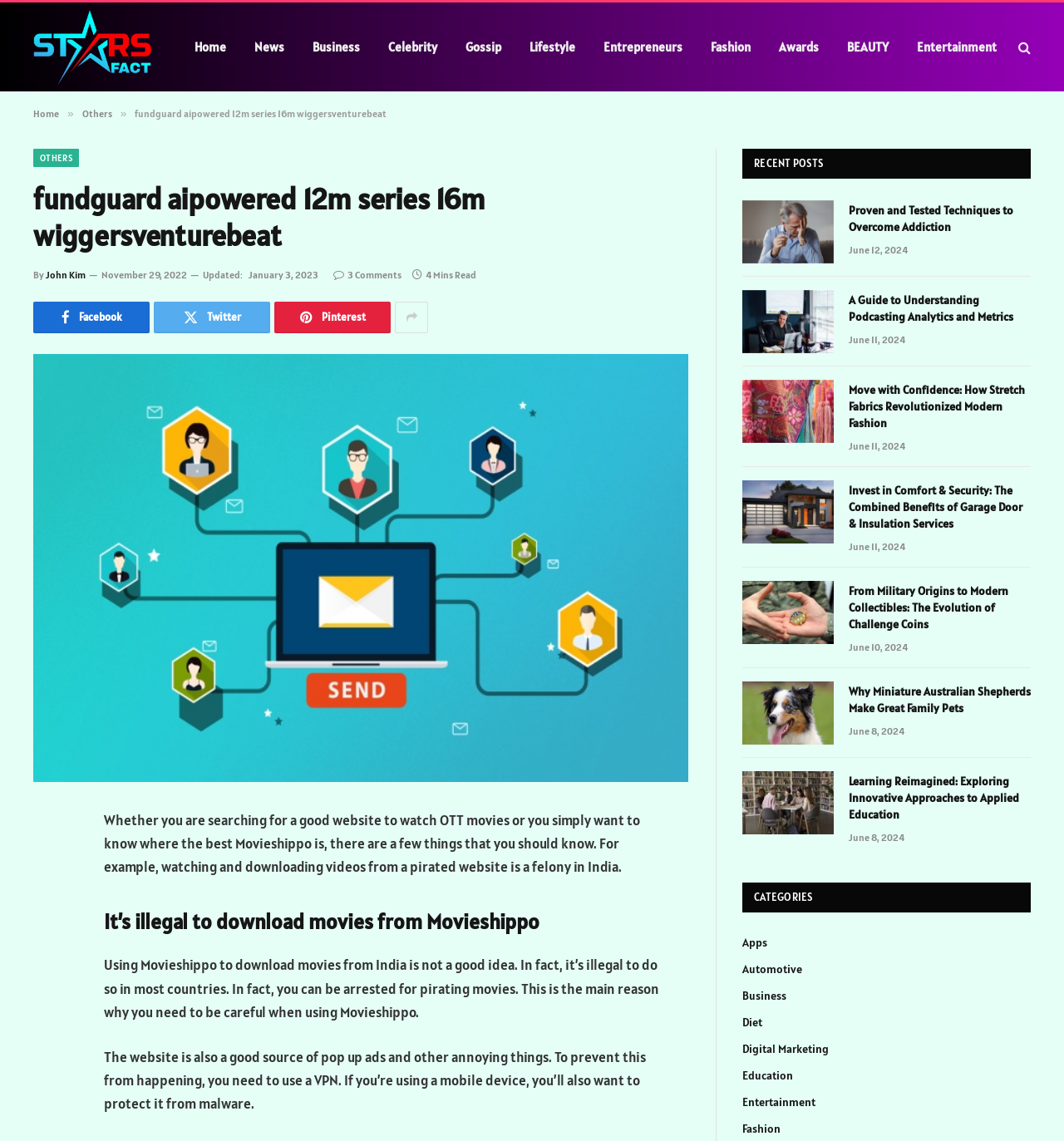Based on the element description: "parent_node: Home title="Stars Fact"", identify the UI element and provide its bounding box coordinates. Use four float numbers between 0 and 1, [left, top, right, bottom].

[0.031, 0.001, 0.142, 0.081]